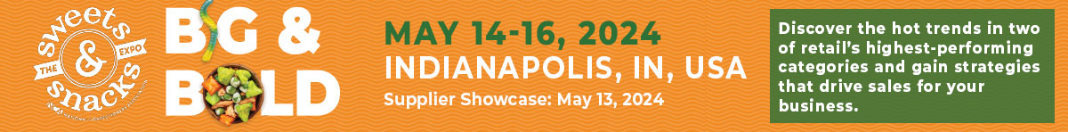Where will the Sweets & Snacks Expo take place? Refer to the image and provide a one-word or short phrase answer.

Indianapolis, IN, USA